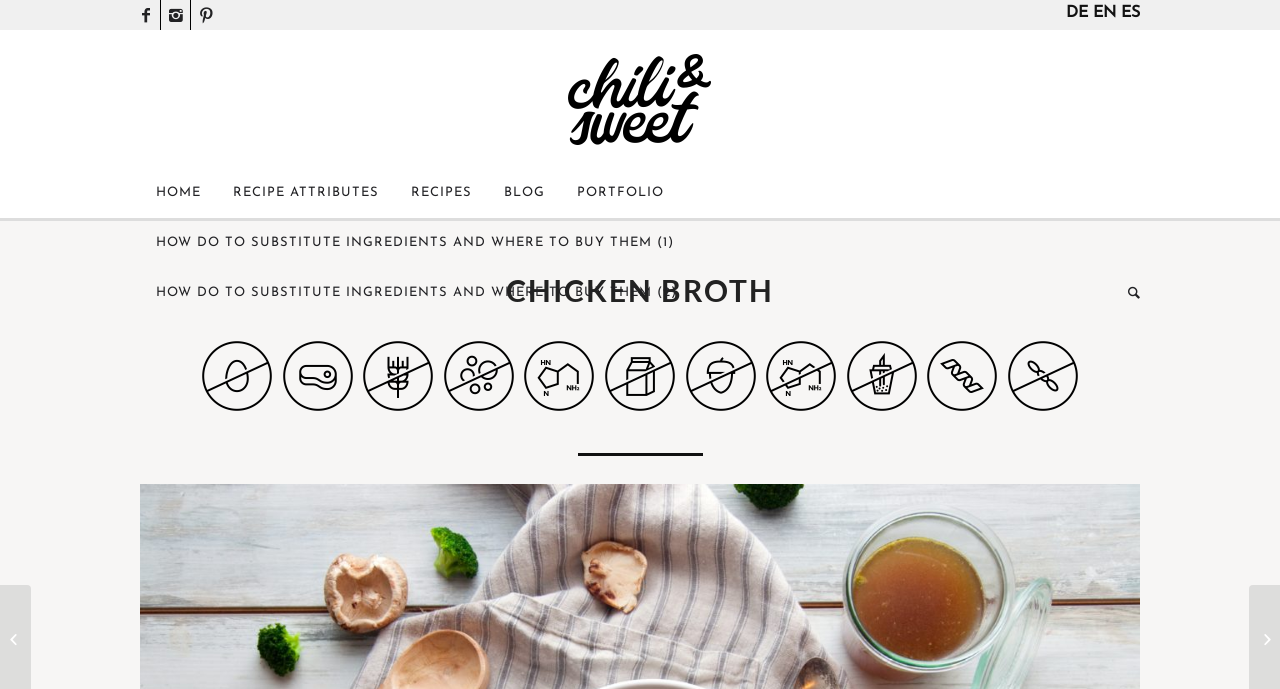Explain the contents of the webpage comprehensively.

The webpage is about Chicken Broth, specifically from the website "chiliandsweet". At the top, there are several hidden links represented by icons, followed by language selection links (DE, EN, ES) on the right side. Below these links, there is a prominent link to the website's logo, "chiliandsweet", accompanied by an image.

The main navigation menu is located below the logo, consisting of links to "HOME", "RECIPE ATTRIBUTES", "RECIPES", "BLOG", and "PORTFOLIO". 

Further down, there are two links to articles about substituting ingredients and where to buy them. On the right side of these links, there is a hidden icon.

The main content of the page is a heading "CHICKEN BROTH" followed by a list of links describing the attributes of the chicken broth, including "Egg free", "Meat", "Gluten free", "Yeast free", "Low histamine", "Cow", "Nut free", "Without histamine", "Without industrial sugar", "Protein source", and "Soy free". Each of these links is accompanied by a corresponding image. These links and images are arranged in a horizontal layout, taking up most of the page's content area.

At the bottom of the page, there is a layout table that spans across the page.